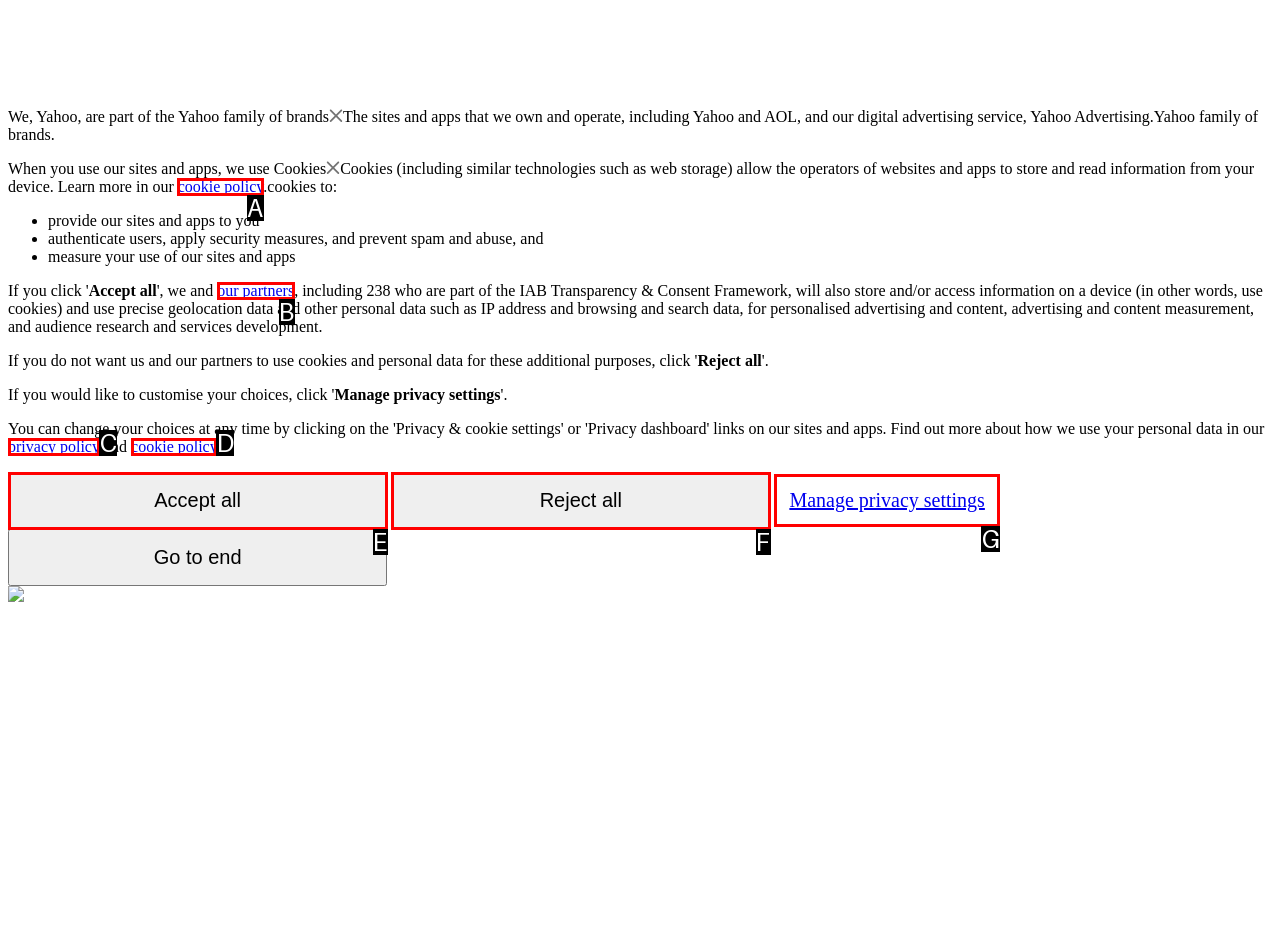Identify the UI element described as: cookie policy
Answer with the option's letter directly.

D